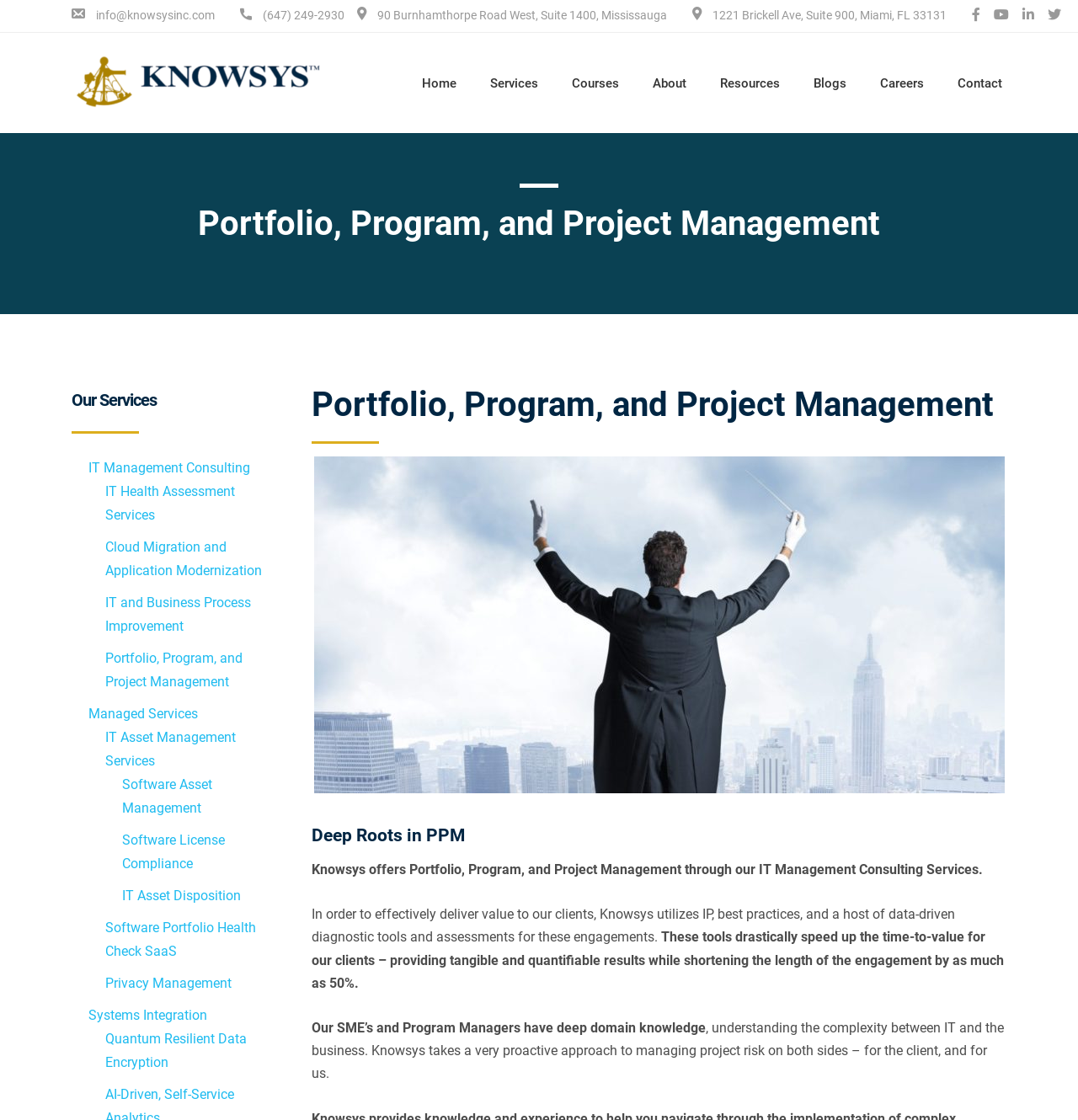Find the bounding box coordinates of the clickable region needed to perform the following instruction: "Click the Contact link". The coordinates should be provided as four float numbers between 0 and 1, i.e., [left, top, right, bottom].

[0.873, 0.064, 0.945, 0.085]